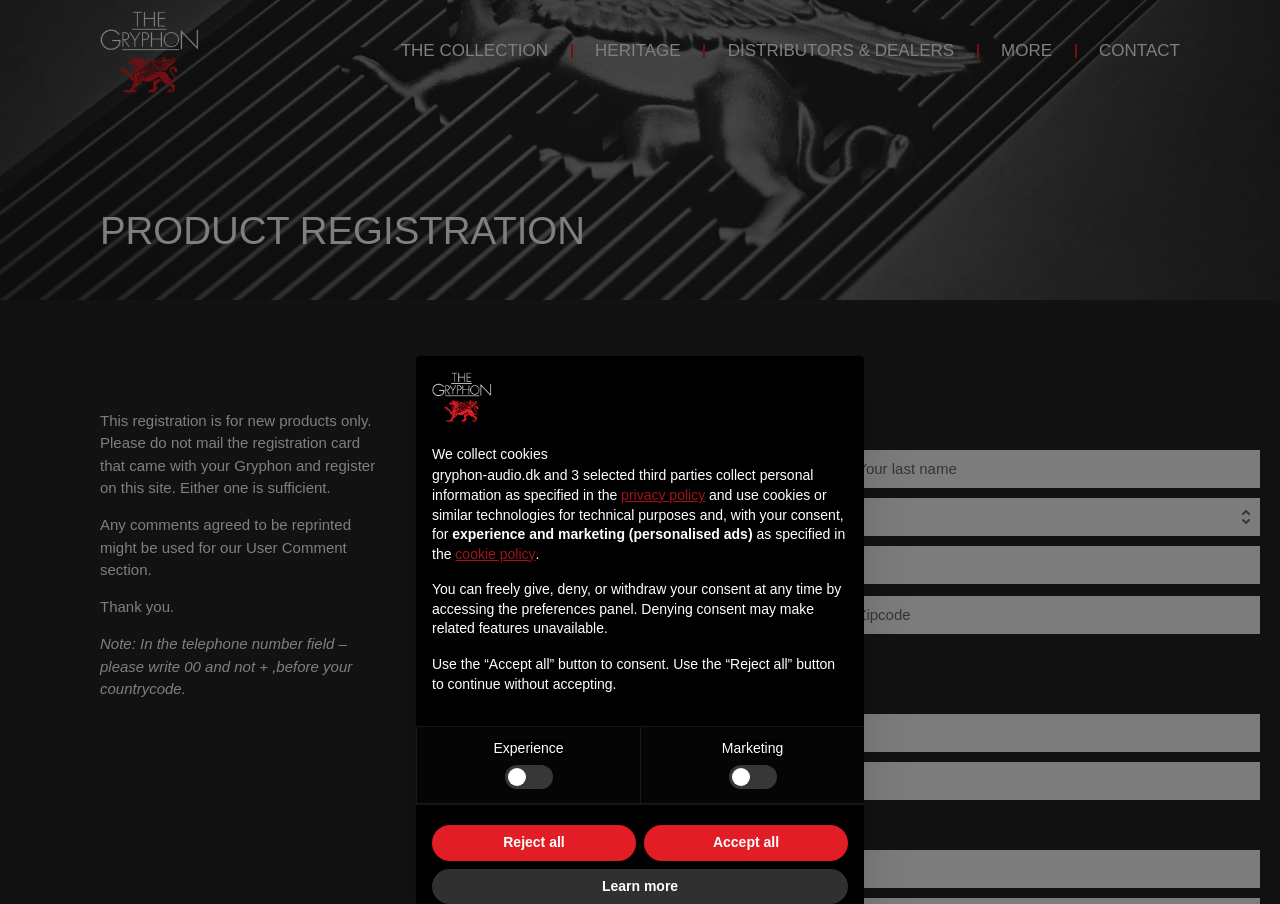Locate the UI element described by Contact in the provided webpage screenshot. Return the bounding box coordinates in the format (top-left x, top-left y, bottom-right x, bottom-right y), ensuring all values are between 0 and 1.

[0.859, 0.035, 0.922, 0.079]